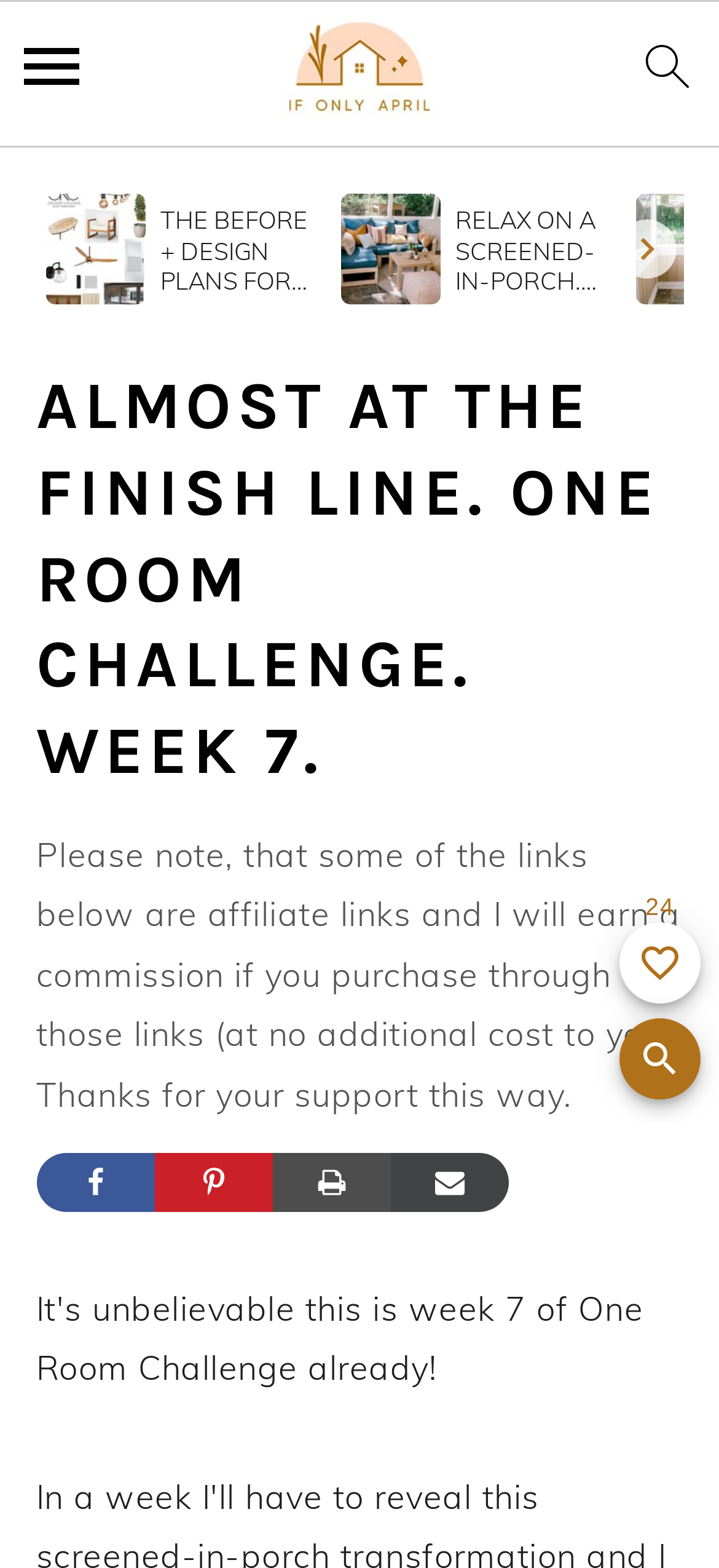Kindly determine the bounding box coordinates of the area that needs to be clicked to fulfill this instruction: "Search".

[0.864, 0.013, 0.993, 0.084]